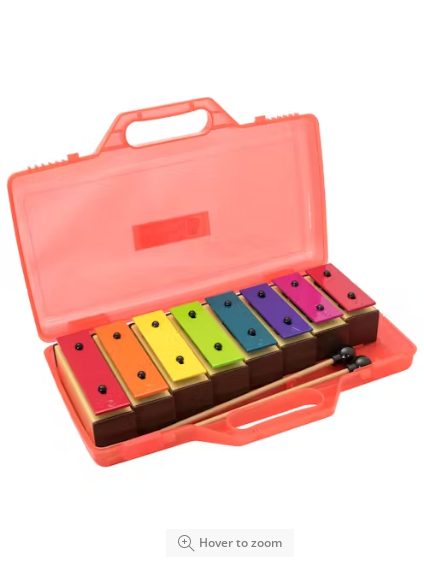What is the primary purpose of the Percussion Plus Chime Bar Set?
Refer to the image and provide a one-word or short phrase answer.

musical exploration and creativity